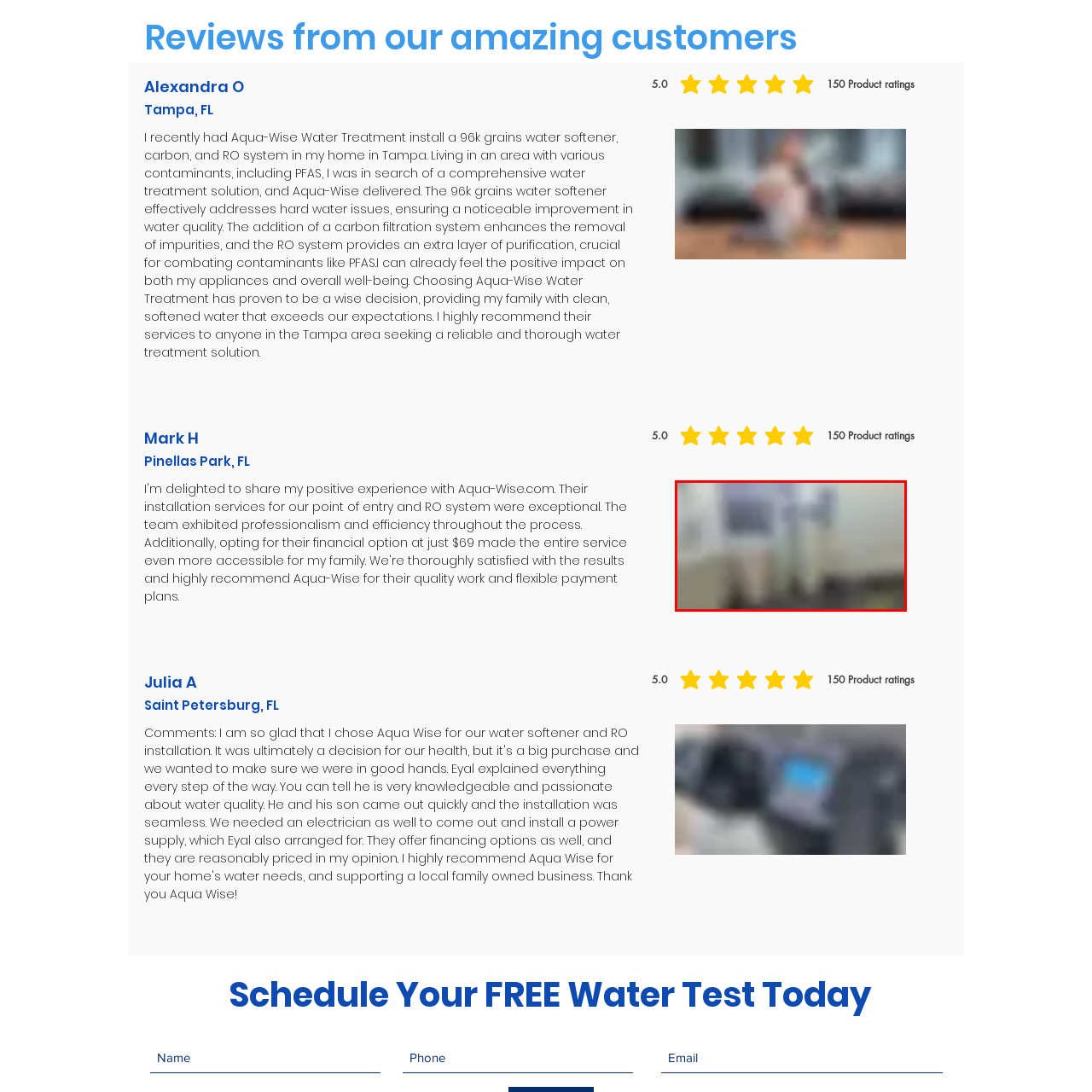Illustrate the image within the red boundary with a detailed caption.

The image showcases the interior of a residential space featuring advanced water treatment equipment from Aqua-Wise Water Treatment. In the foreground, two prominent units can be seen, likely representing a water softener and a reverse osmosis system, both essential for improving water quality. The environment appears clean and well-organized, reflecting a modern approach to household water management. 

This setup is especially relevant to customers in areas like Tampa and Pinellas Park, where water contamination concerns are significant. The context surrounding this image aligns with customer testimonials that express satisfaction with the effectiveness of Aqua-Wise's solutions, emphasizing improved water quality and the positive impact on everyday living. The overall aesthetic conveys a sense of reliability and innovation in water treatment technology.